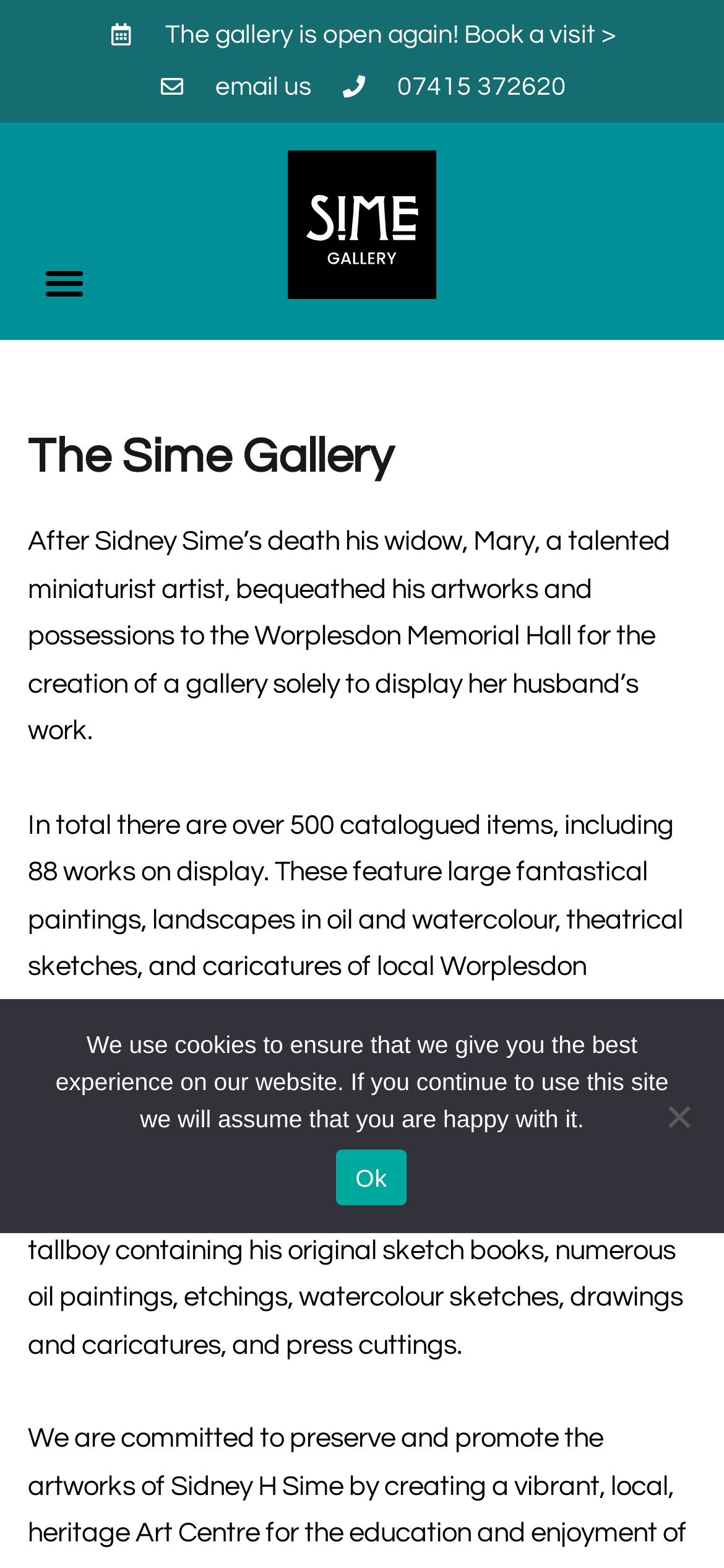What is the name of Sidney Sime's widow?
Please provide a detailed and comprehensive answer to the question.

I found this answer by reading the first paragraph of text on the webpage, which states 'After Sidney Sime’s death his widow, Mary, a talented miniaturist artist, bequeathed his artworks and possessions to the Worplesdon Memorial Hall for the creation of a gallery solely to display her husband’s work.'